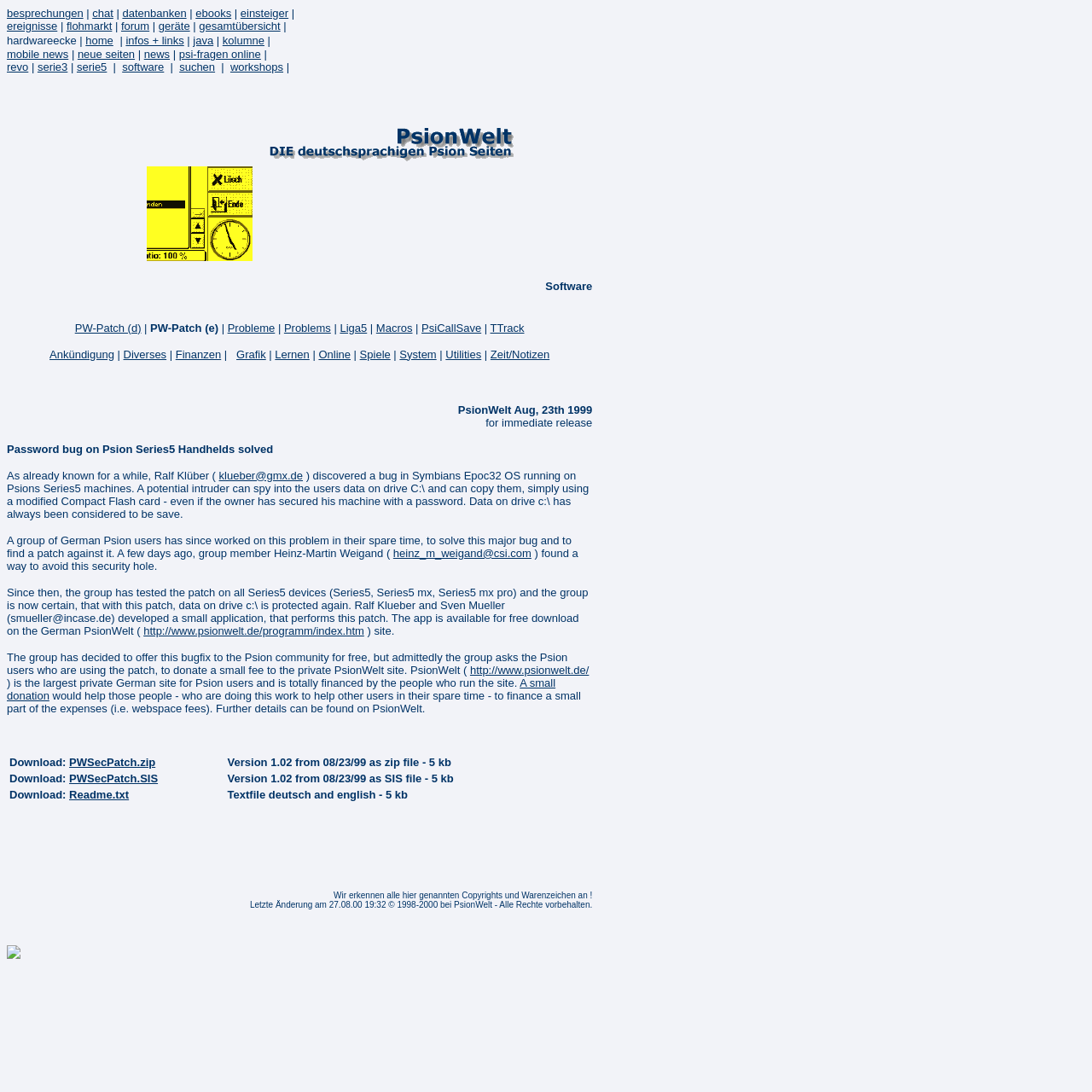Given the element description psi-fragen online, predict the bounding box coordinates for the UI element in the webpage screenshot. The format should be (top-left x, top-left y, bottom-right x, bottom-right y), and the values should be between 0 and 1.

[0.164, 0.044, 0.239, 0.055]